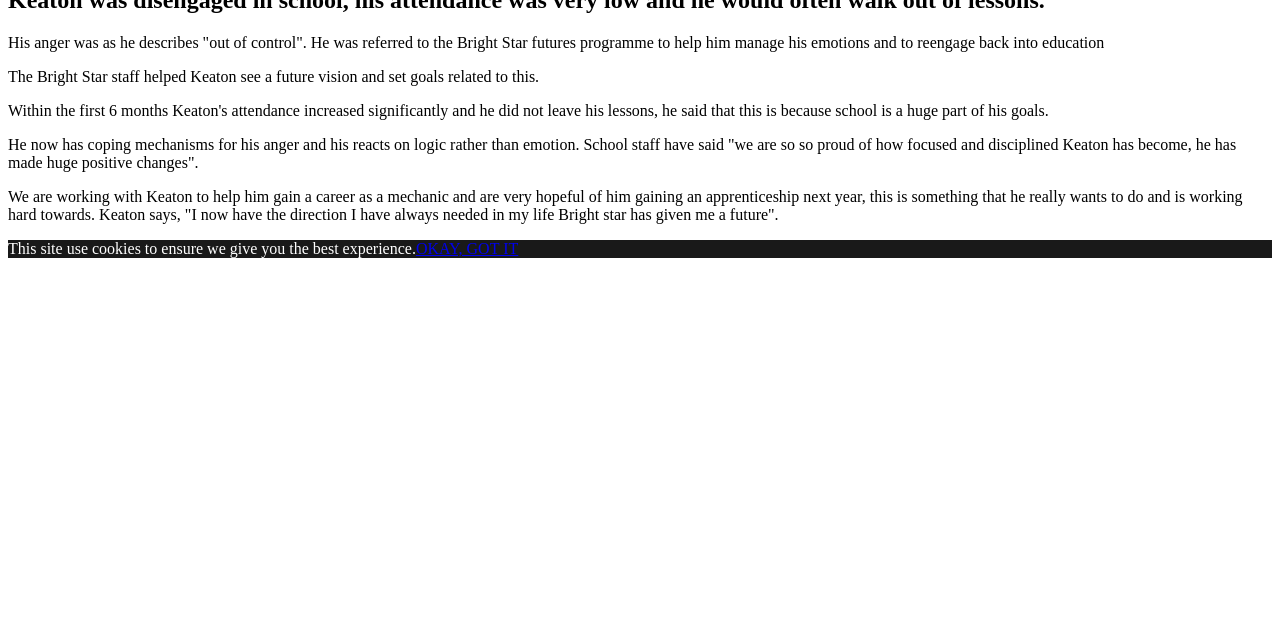Determine the bounding box coordinates of the UI element that matches the following description: "OKAY, GOT IT". The coordinates should be four float numbers between 0 and 1 in the format [left, top, right, bottom].

[0.325, 0.375, 0.405, 0.402]